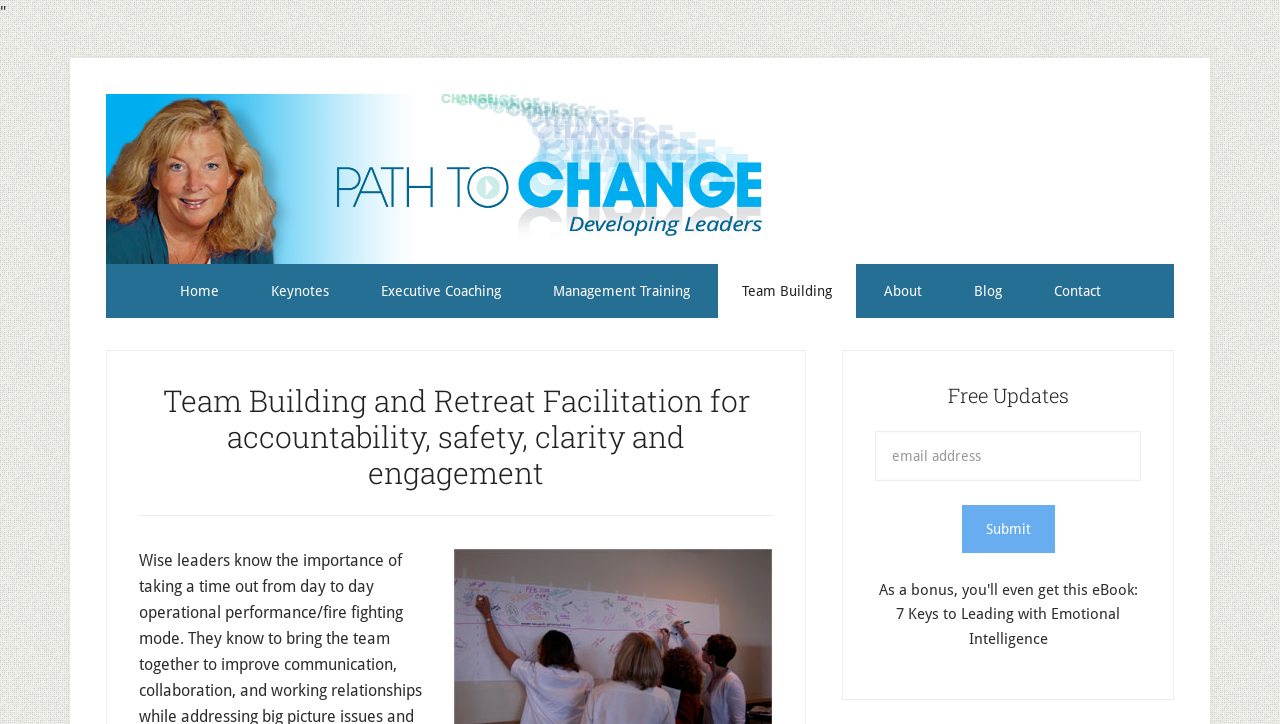Determine the bounding box coordinates of the clickable element necessary to fulfill the instruction: "go to Team Building page". Provide the coordinates as four float numbers within the 0 to 1 range, i.e., [left, top, right, bottom].

[0.561, 0.365, 0.668, 0.439]